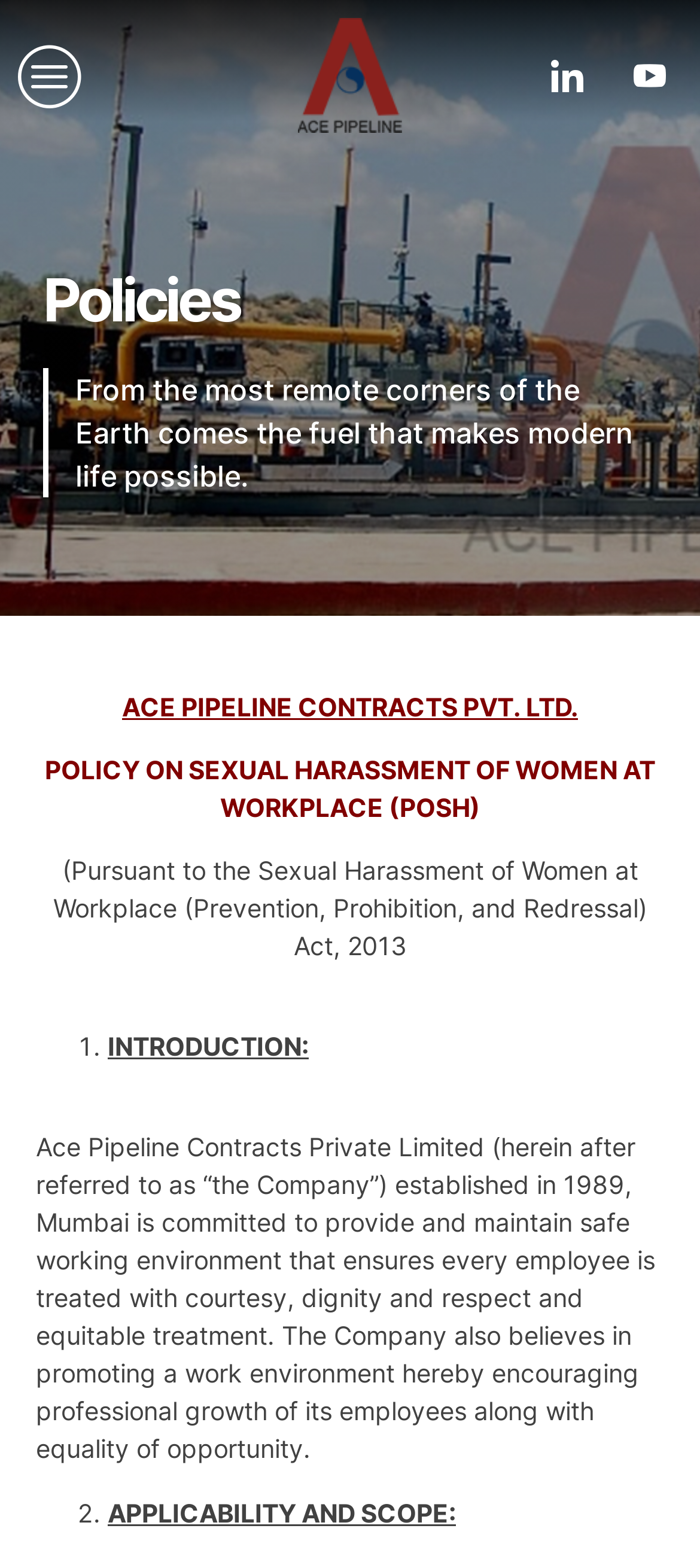Offer a detailed account of what is visible on the webpage.

The webpage is about the policies of Ace Pipeline Contracts Pvt. Ltd. At the top left, there is a link, and to its right, there is another link. On the top right, there are two social media links, one for LinkedIn and one for YouTube. 

Below the social media links, there is a heading that reads "Policies". Underneath the heading, there is a paragraph of text that describes the importance of fuel in modern life. 

To the right of the paragraph, there is a company name "ACE PIPELINE CONTRACTS PVT. LTD." in a larger font. Below the company name, there is a policy title "POLICY ON SEXUAL HARASSMENT OF WOMEN AT WORKPLACE (POSH)" followed by a description of the policy. 

The policy description is divided into sections, with numbered list markers. The first section is "INTRODUCTION:", which describes the company's commitment to providing a safe working environment. The second section is "APPLICABILITY AND SCOPE:", but its content is not provided. There are some empty lines between the sections, indicated by "\xa0".